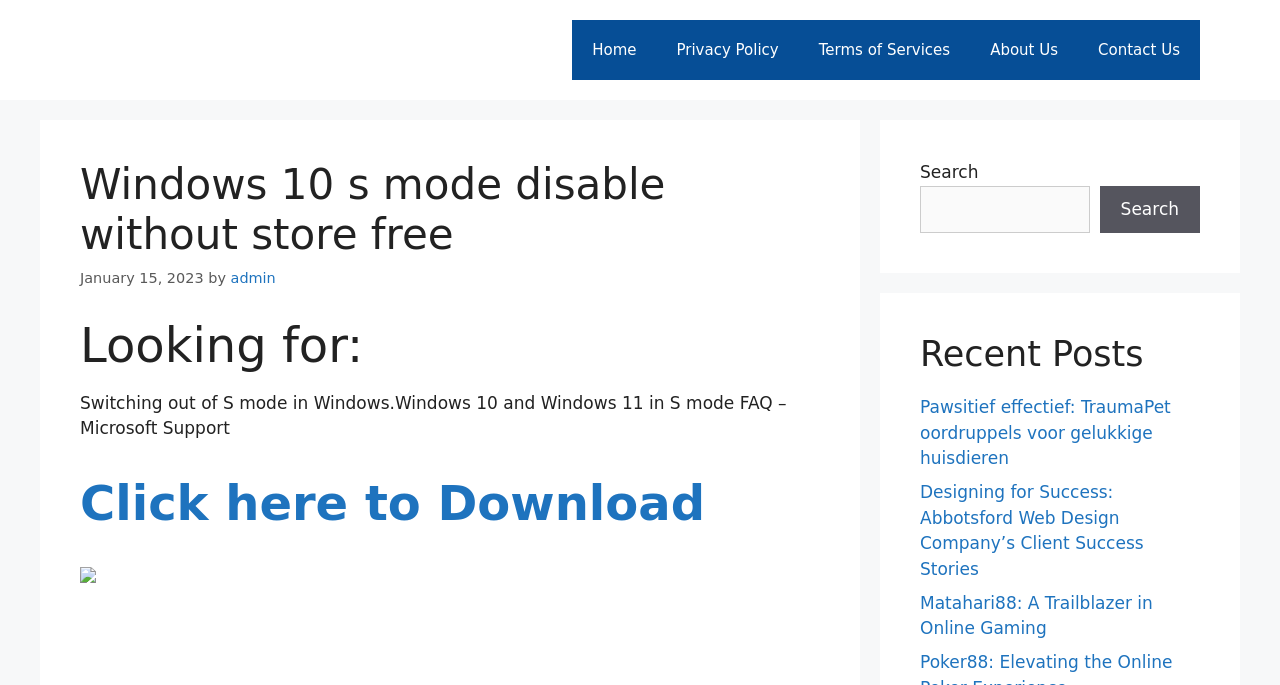Pinpoint the bounding box coordinates for the area that should be clicked to perform the following instruction: "Click the 'Home' link".

[0.447, 0.029, 0.513, 0.117]